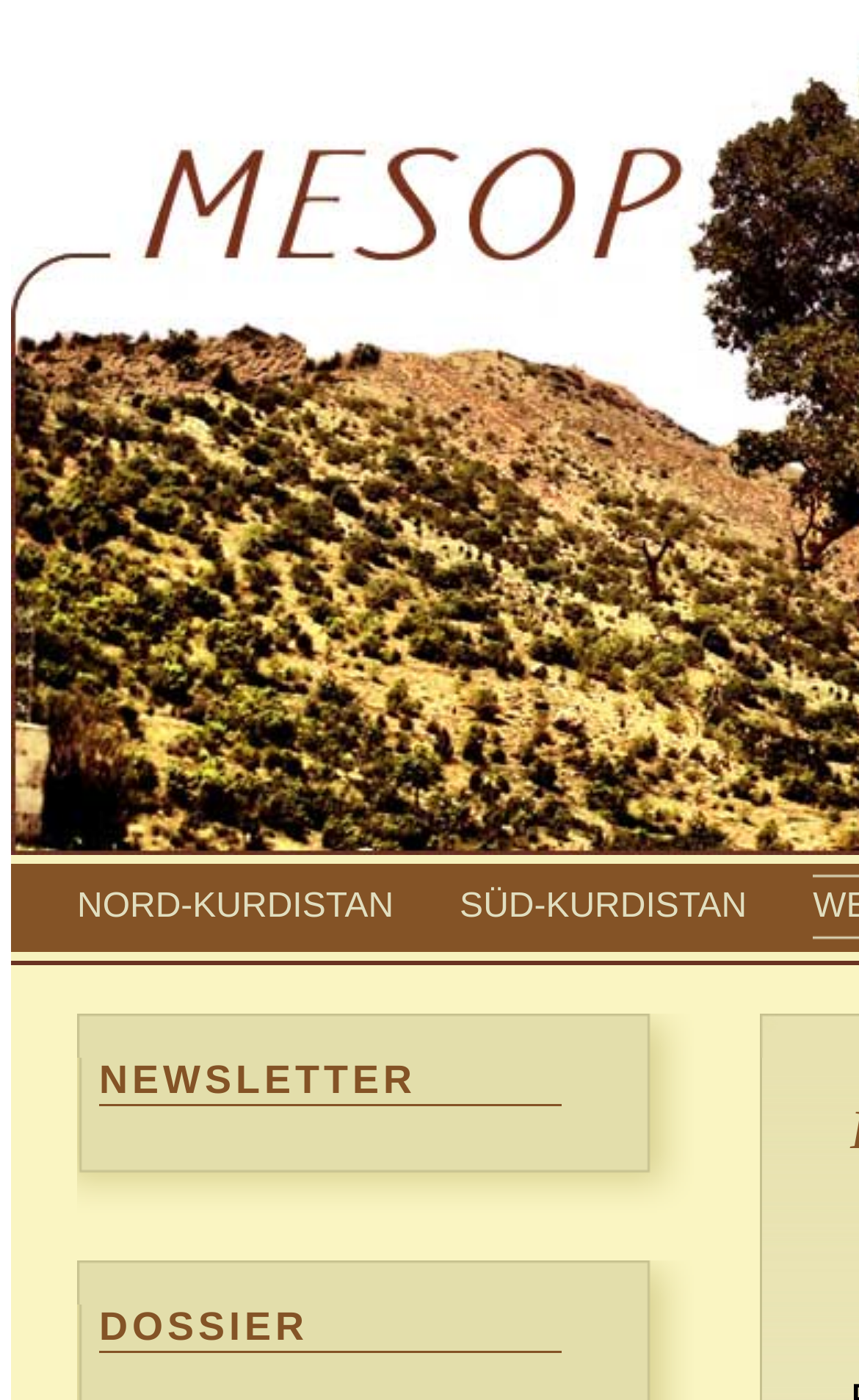Provide the bounding box coordinates of the UI element this sentence describes: "best latin dating sites".

None